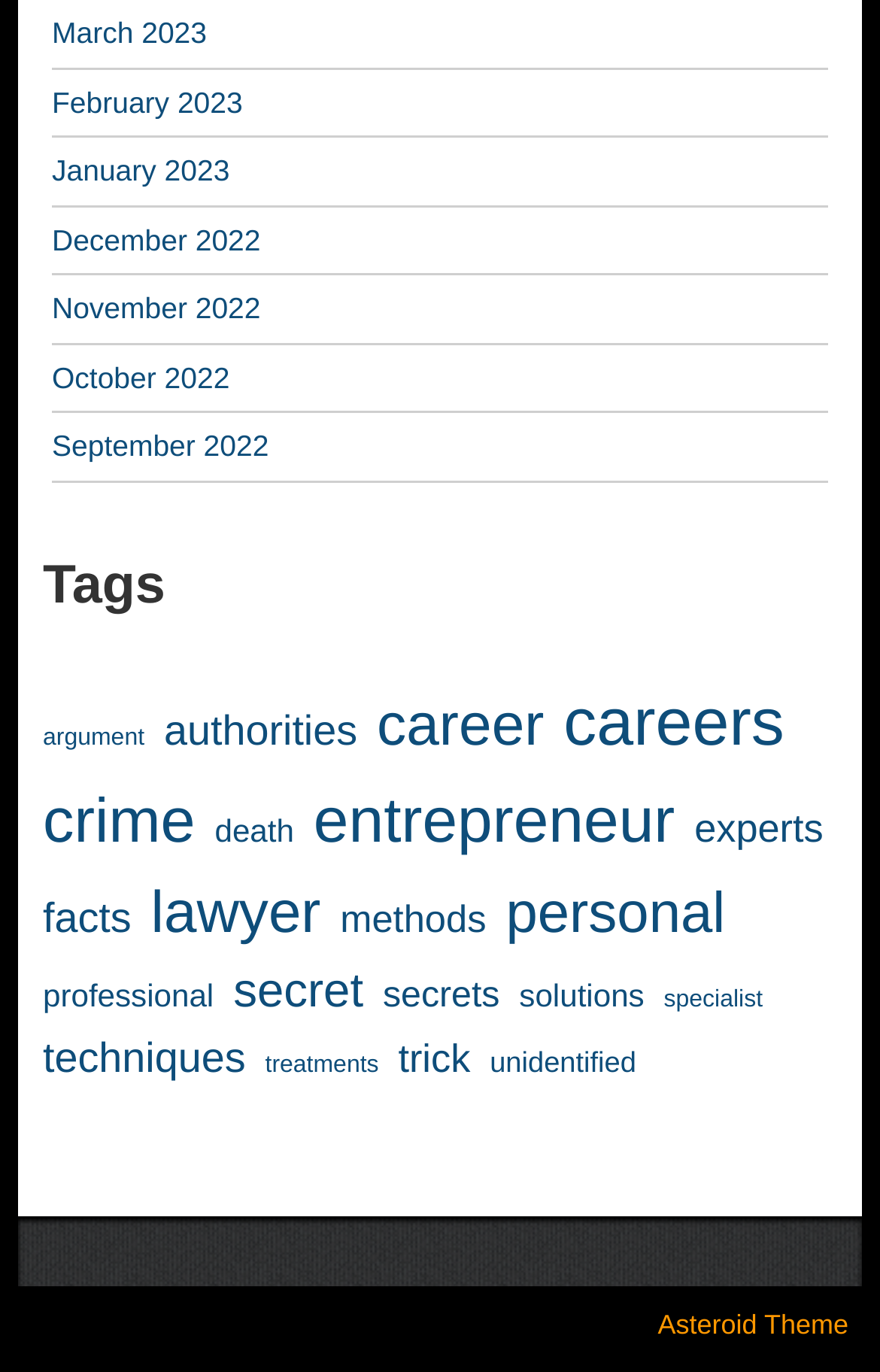How many links are under the 'Tags' heading?
Using the picture, provide a one-word or short phrase answer.

16